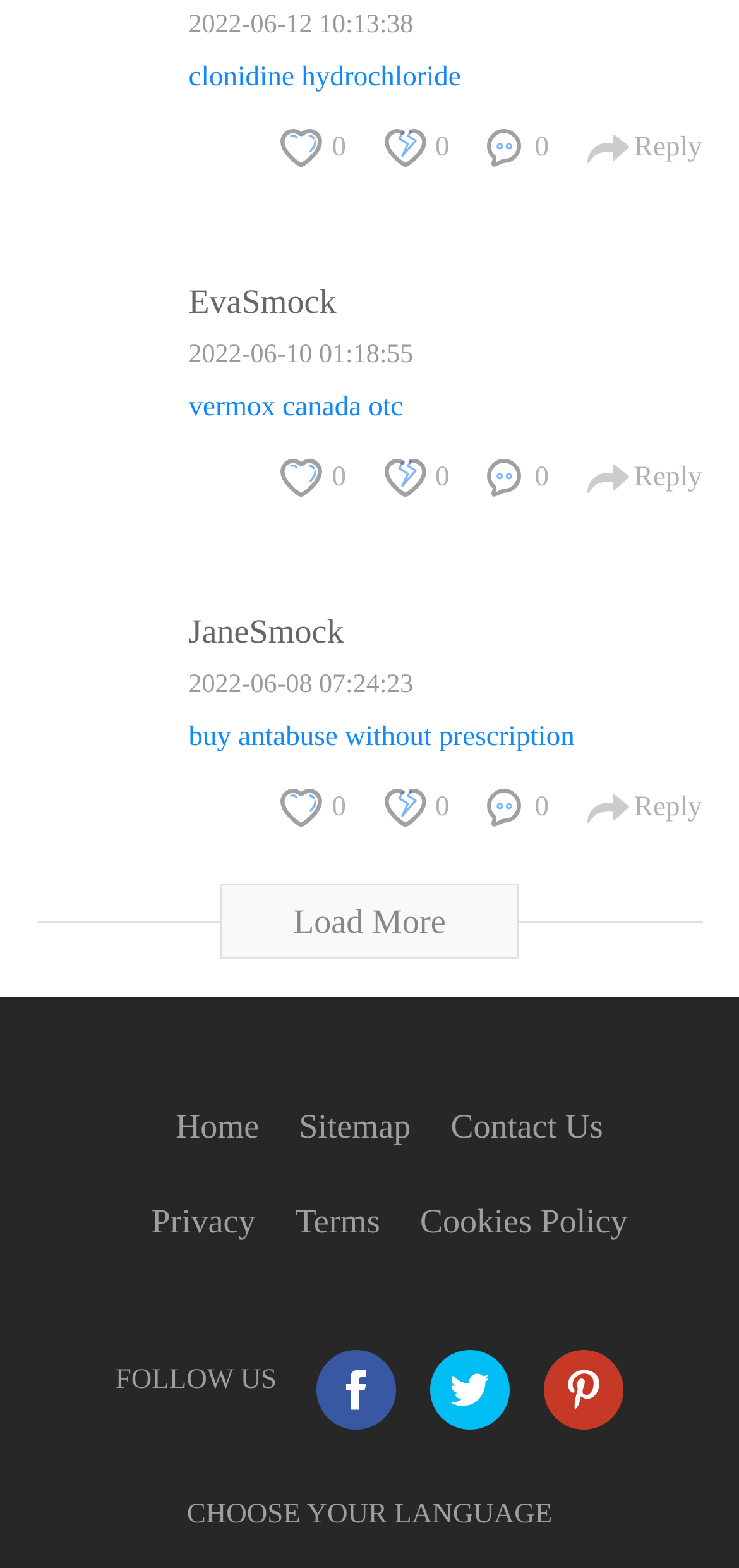Respond to the question with just a single word or phrase: 
What is the purpose of the 'Load More' button?

To load more posts